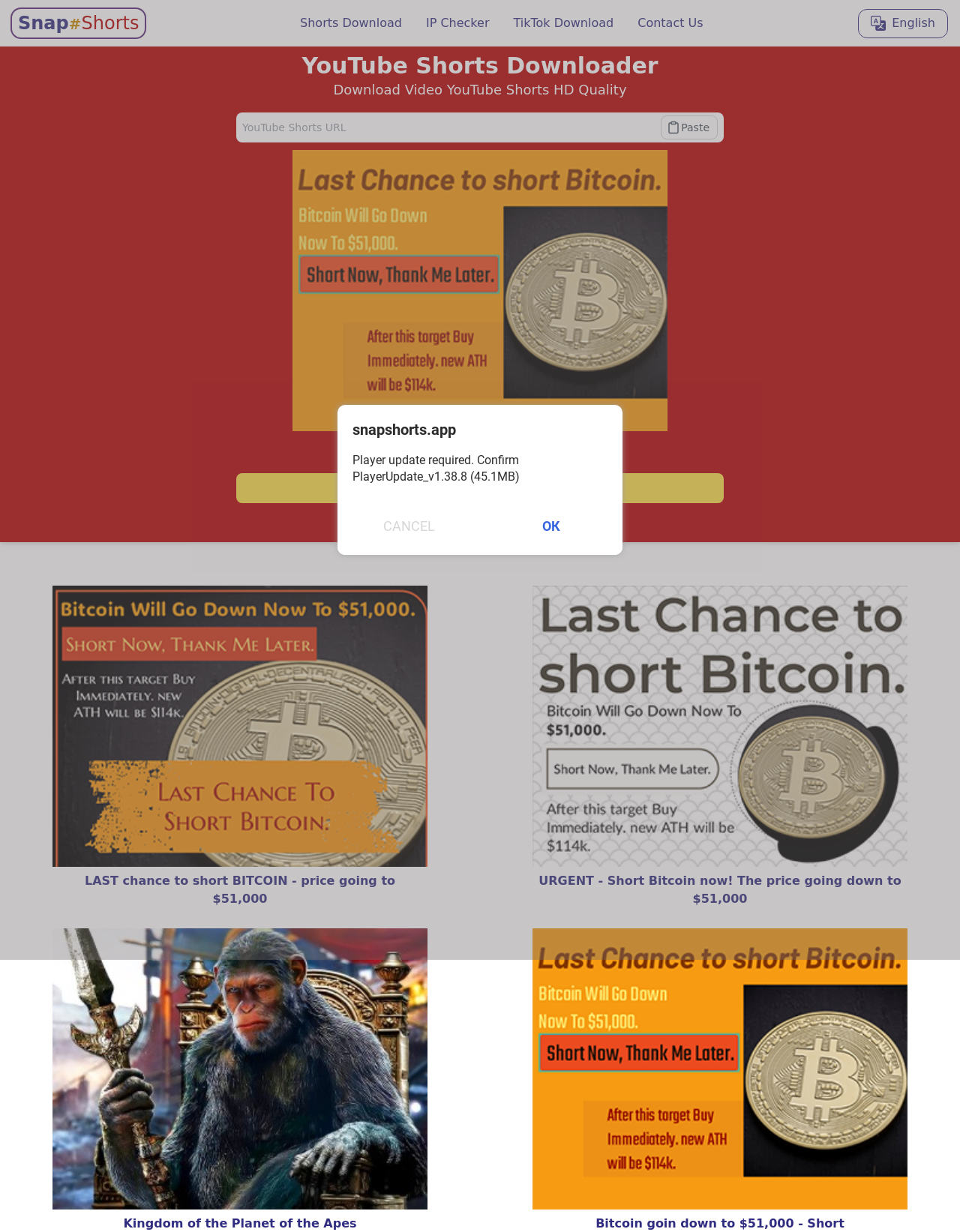What is the purpose of this website?
Based on the image, answer the question in a detailed manner.

Based on the webpage's content, it appears that the website is designed to allow users to download YouTube Shorts videos online. The heading 'YouTube Shorts Downloader' and the presence of a textbox to input a YouTube Shorts URL suggest that this is the primary function of the website.